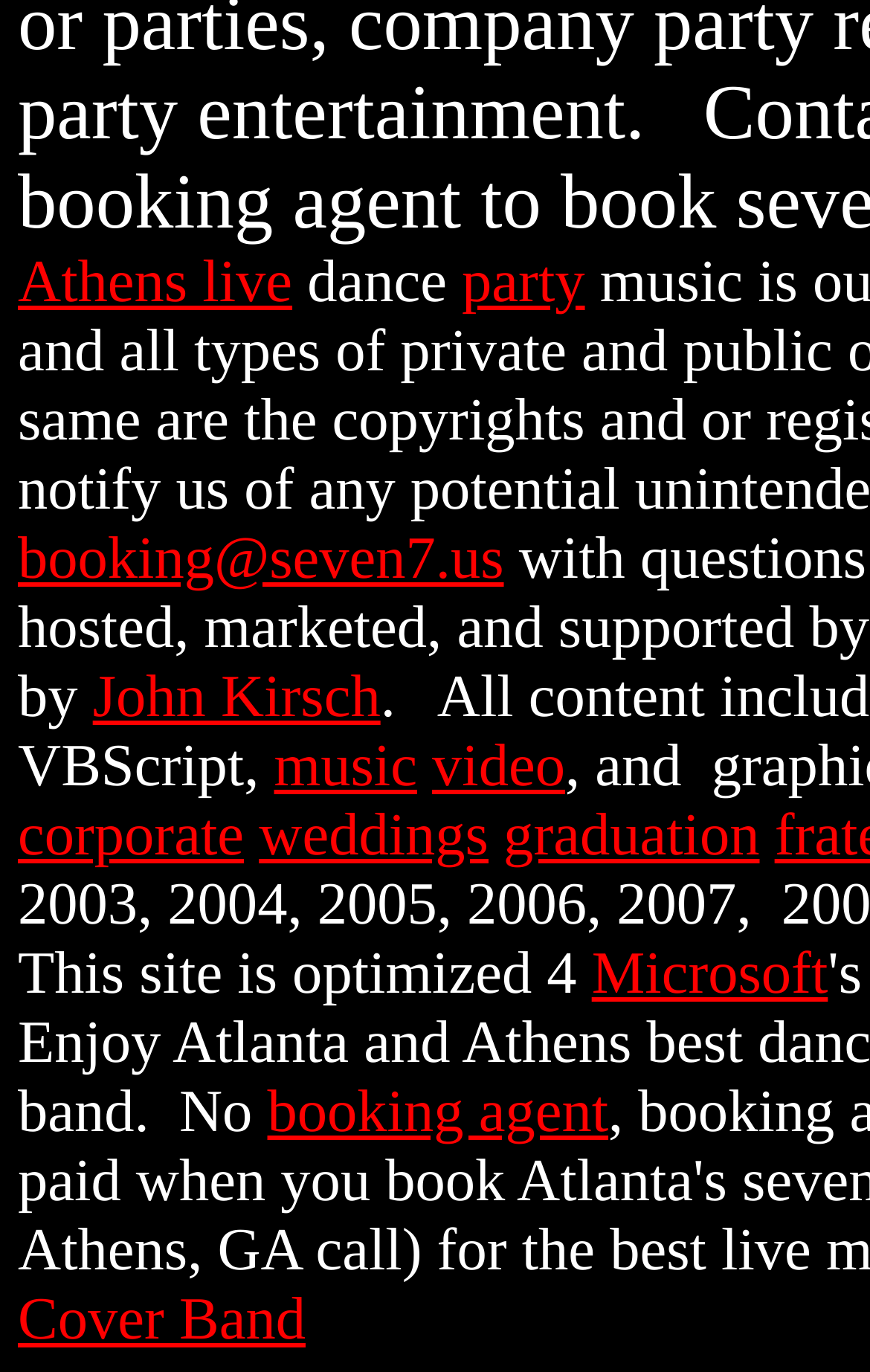Locate the bounding box coordinates of the area where you should click to accomplish the instruction: "learn about corporate events".

[0.021, 0.583, 0.28, 0.632]